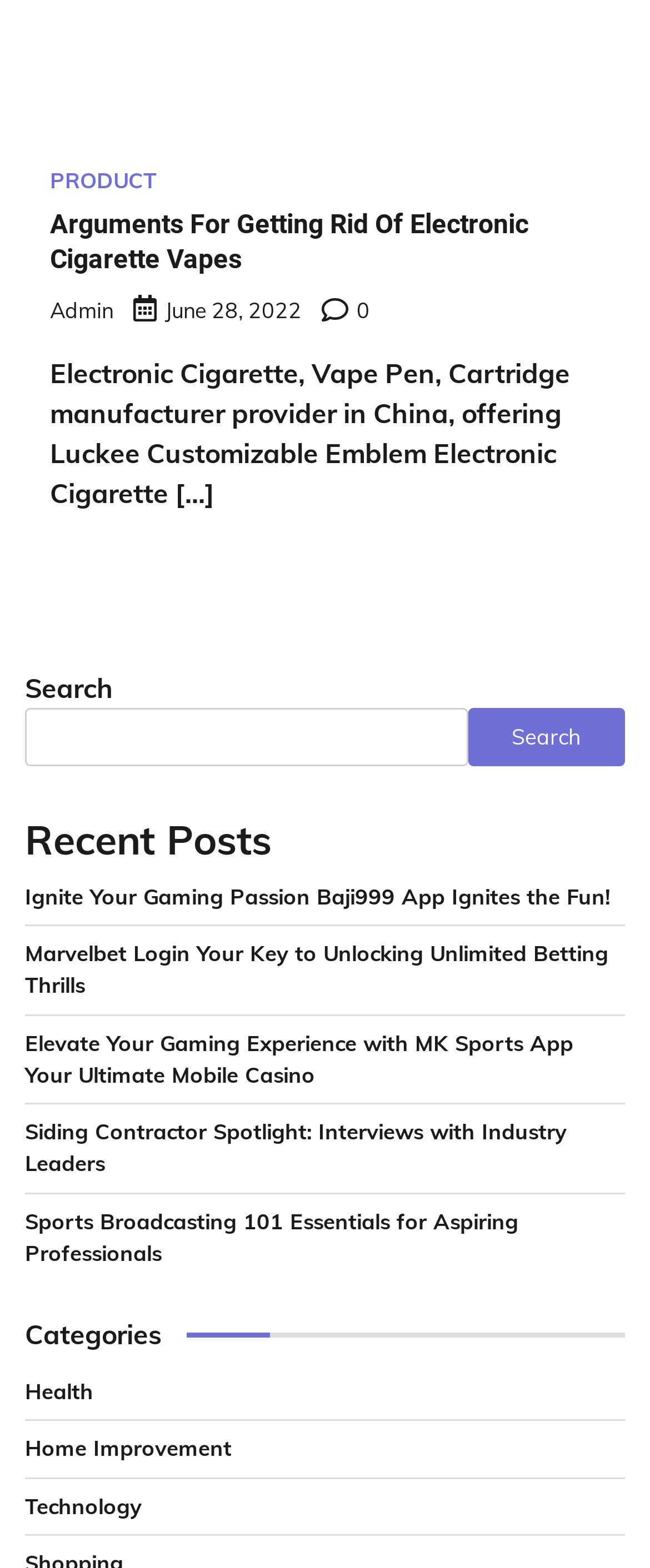Find and specify the bounding box coordinates that correspond to the clickable region for the instruction: "Read the article about electronic cigarettes".

[0.077, 0.133, 0.923, 0.177]